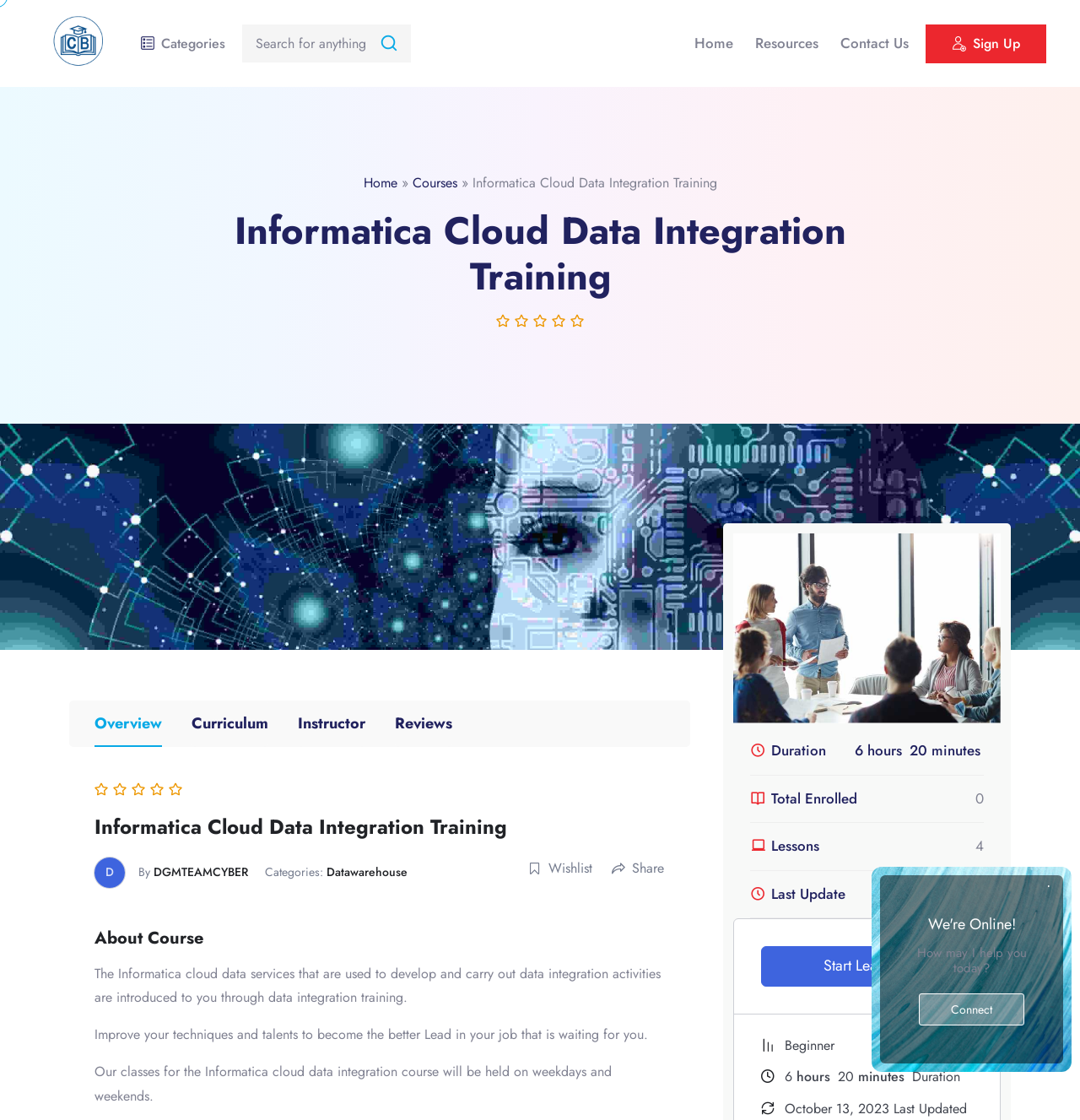Based on the image, provide a detailed and complete answer to the question: 
How many hours is the duration of the course?

I found the answer by looking at the static text element with the text '20' which is located near the 'Duration' label.